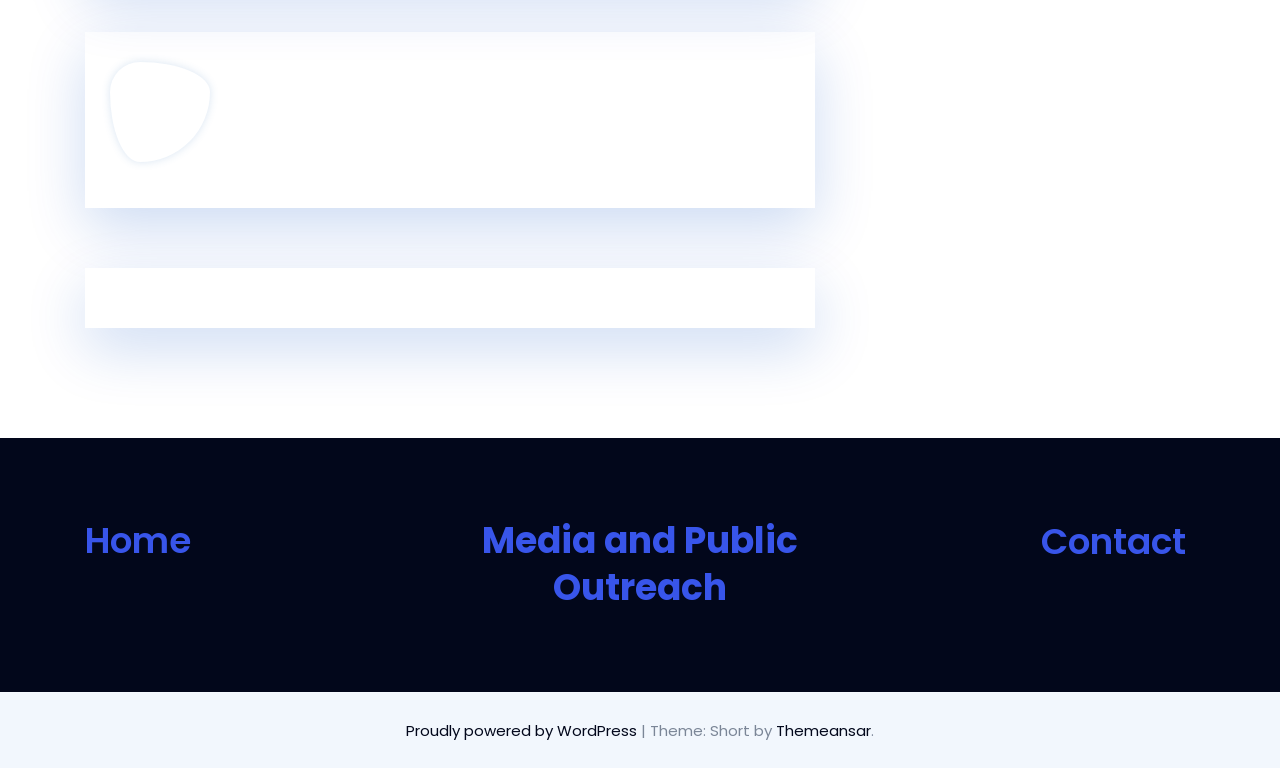How many complementary sections are on the webpage?
Look at the image and provide a short answer using one word or a phrase.

3